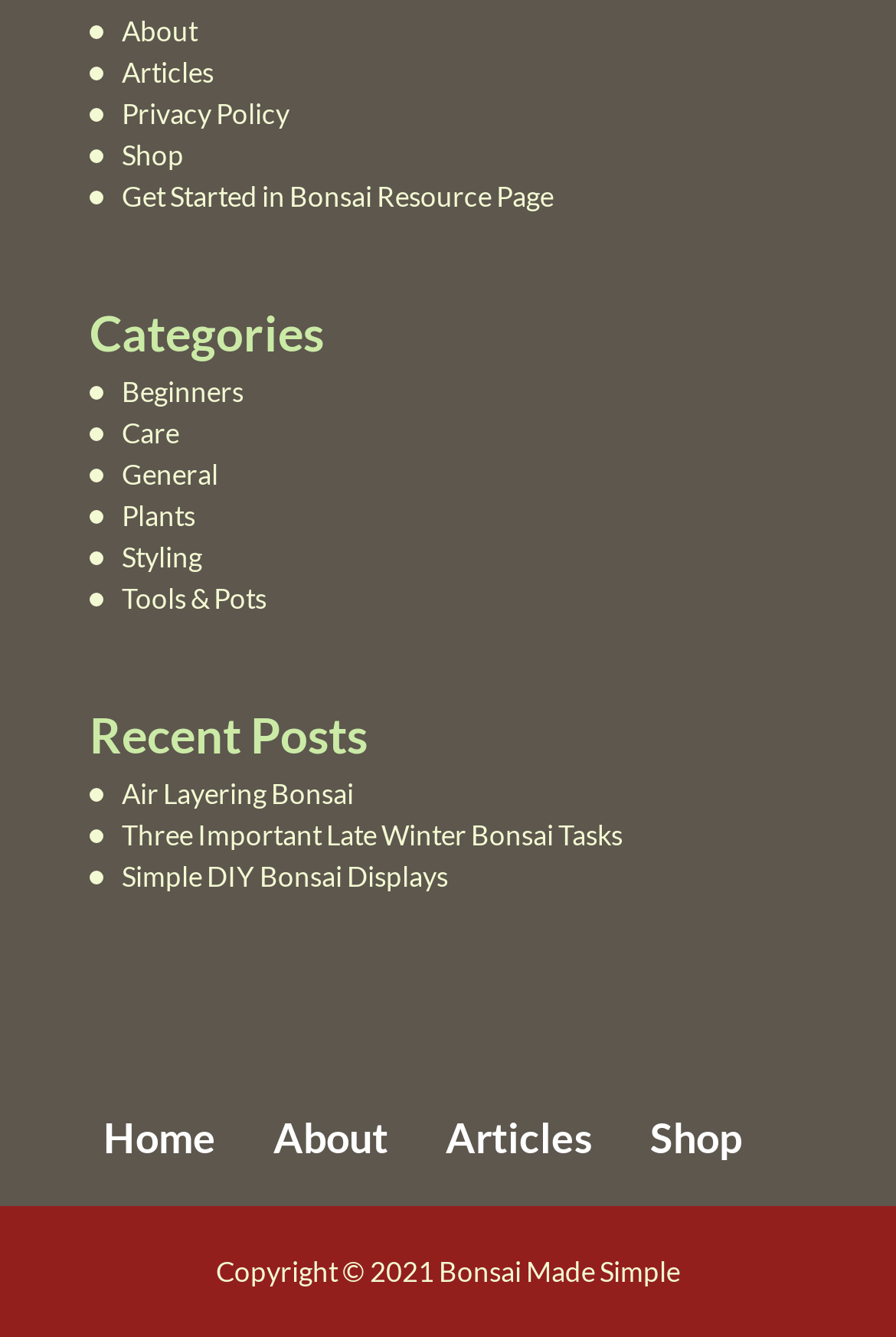What are the main categories on this website? Observe the screenshot and provide a one-word or short phrase answer.

Beginners, Care, General, Plants, Styling, Tools & Pots